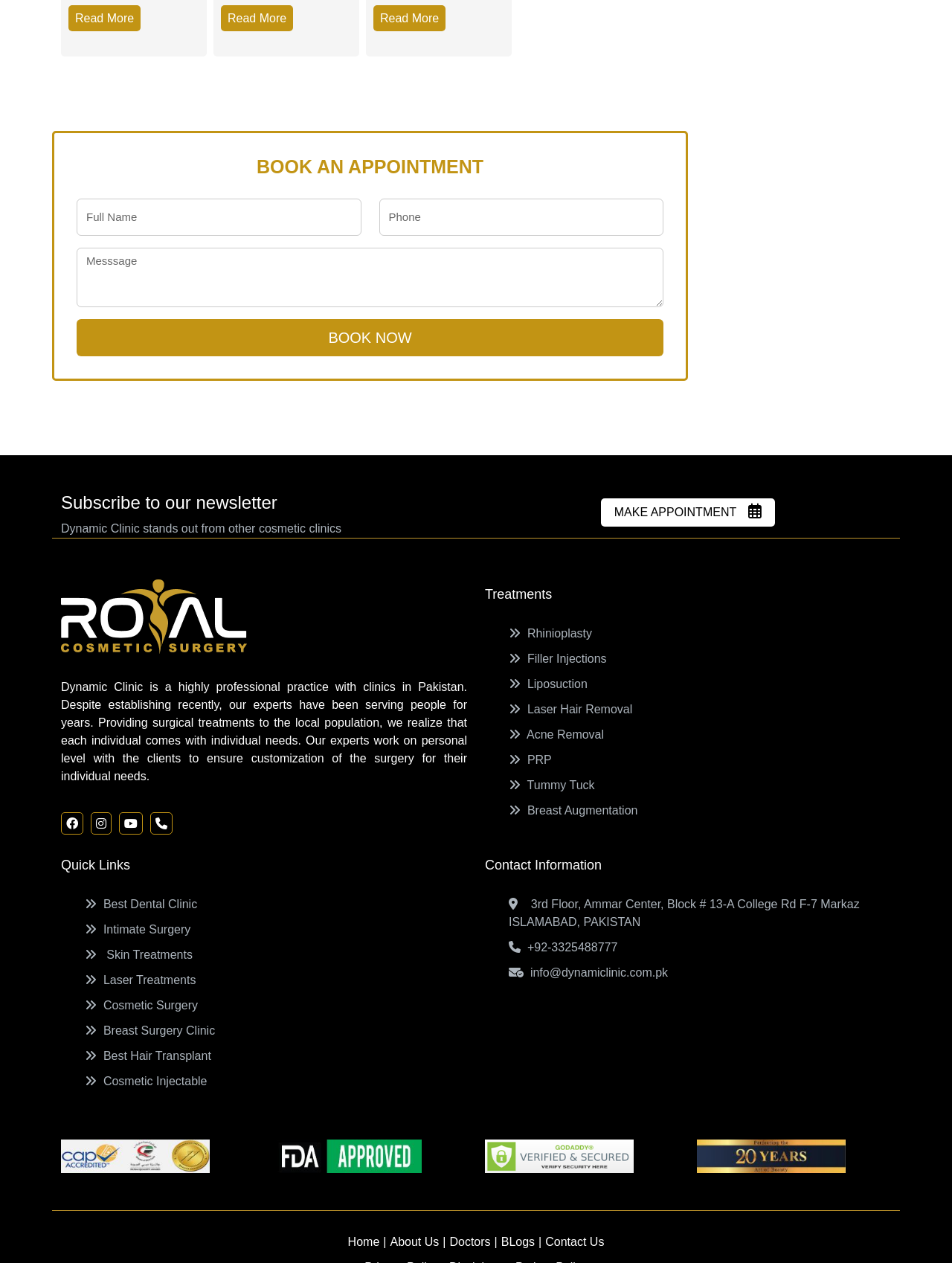Find the bounding box of the web element that fits this description: "Best Dental Clinic".

[0.089, 0.711, 0.207, 0.721]